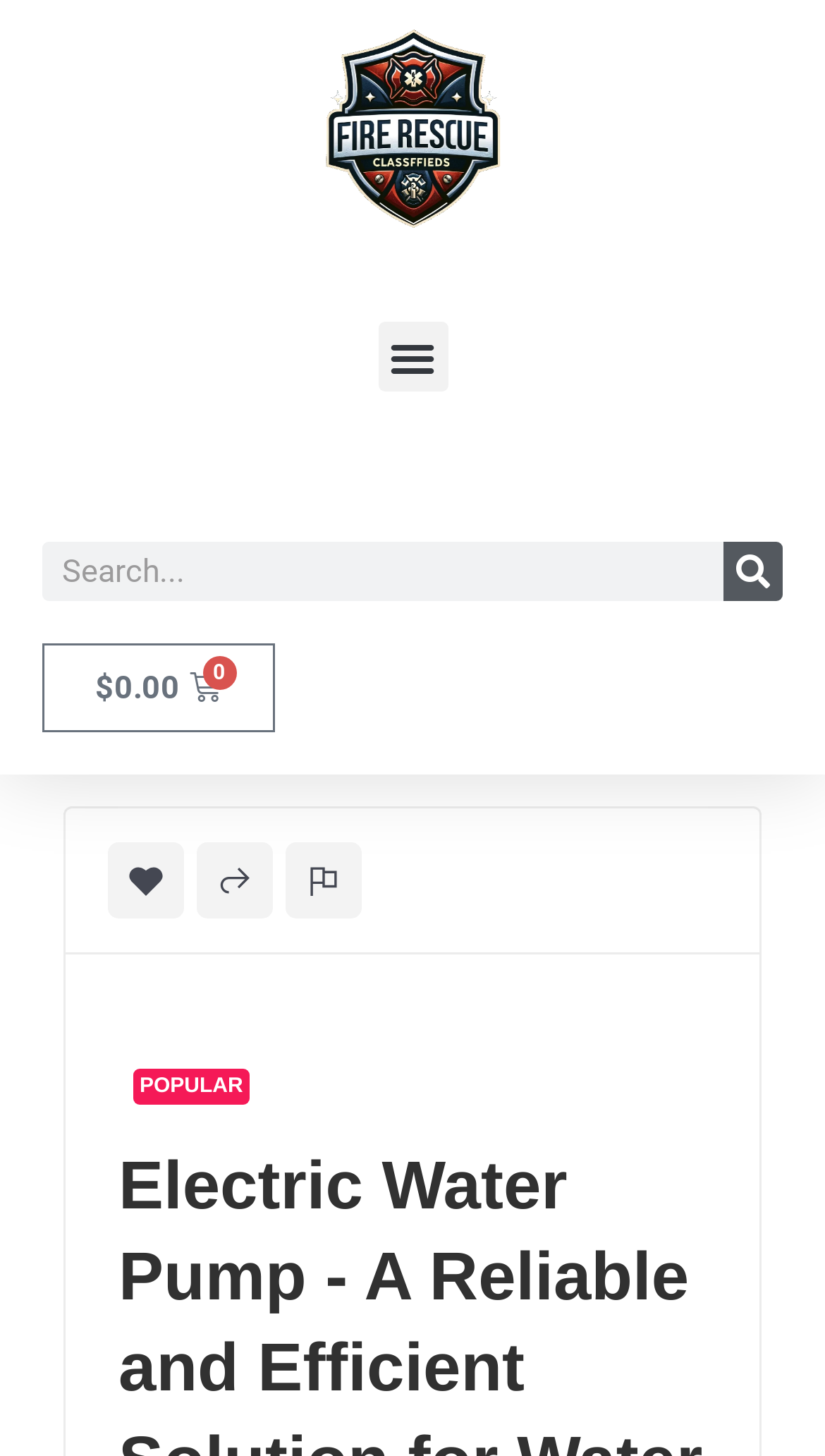What is the label of the search box?
Using the details shown in the screenshot, provide a comprehensive answer to the question.

The search box has a label 'Search', indicating that users can input keywords or phrases to search for relevant information on the webpage.